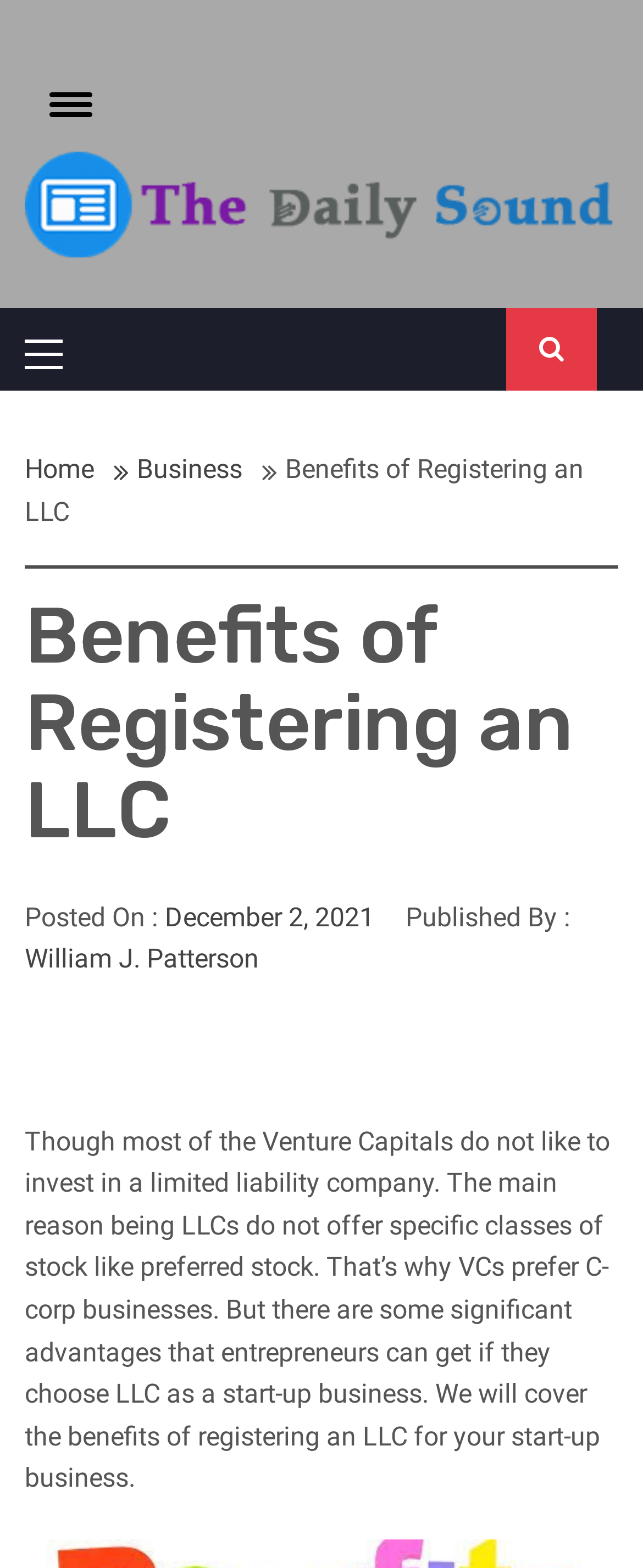Please provide a comprehensive response to the question below by analyzing the image: 
What is the main topic of the article?

The main topic of the article is the benefits of registering an LLC for a start-up business, which is mentioned in the heading and the content of the article.